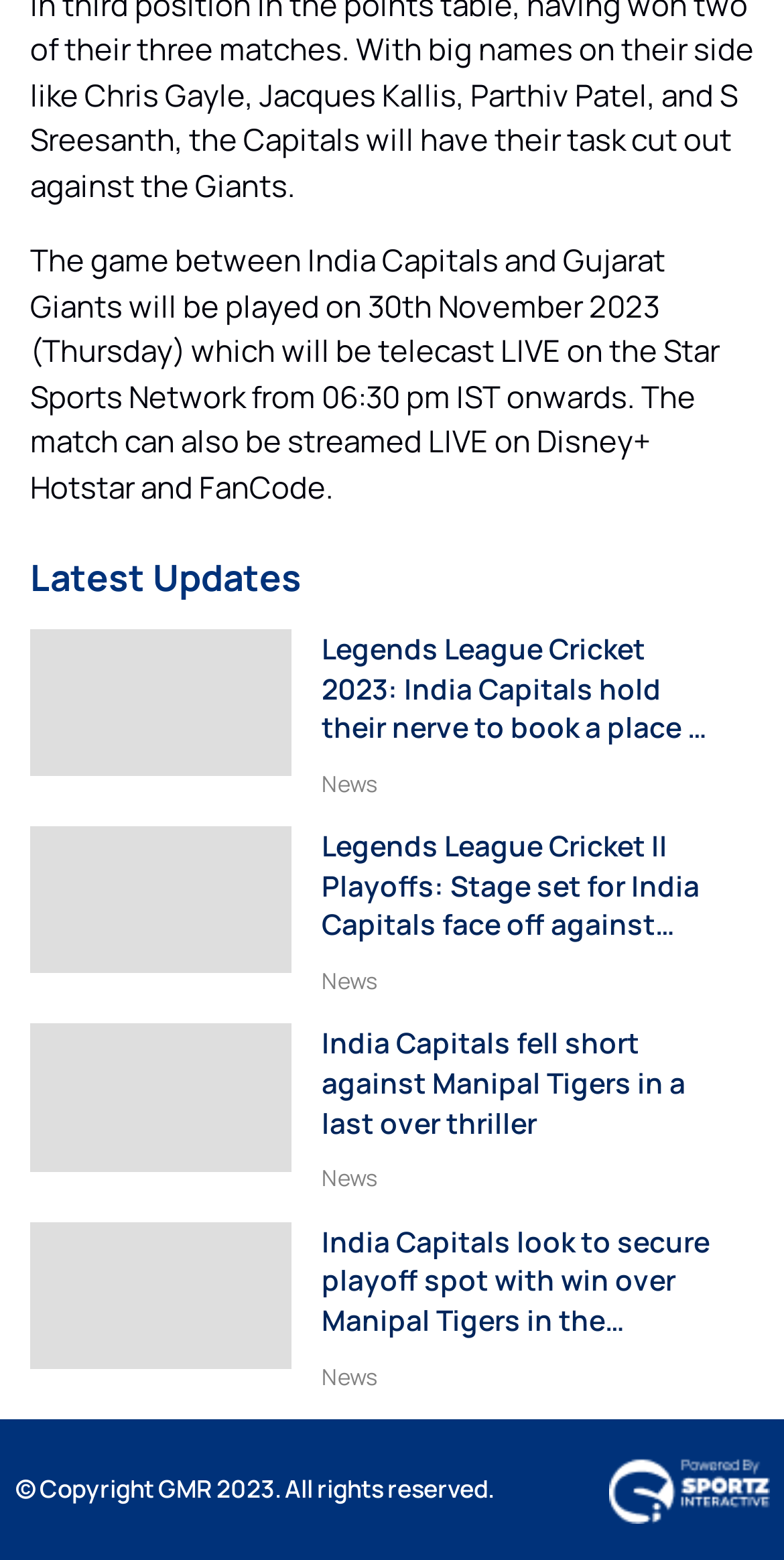Please determine the bounding box of the UI element that matches this description: News. The coordinates should be given as (top-left x, top-left y, bottom-right x, bottom-right y), with all values between 0 and 1.

[0.41, 0.62, 0.91, 0.637]